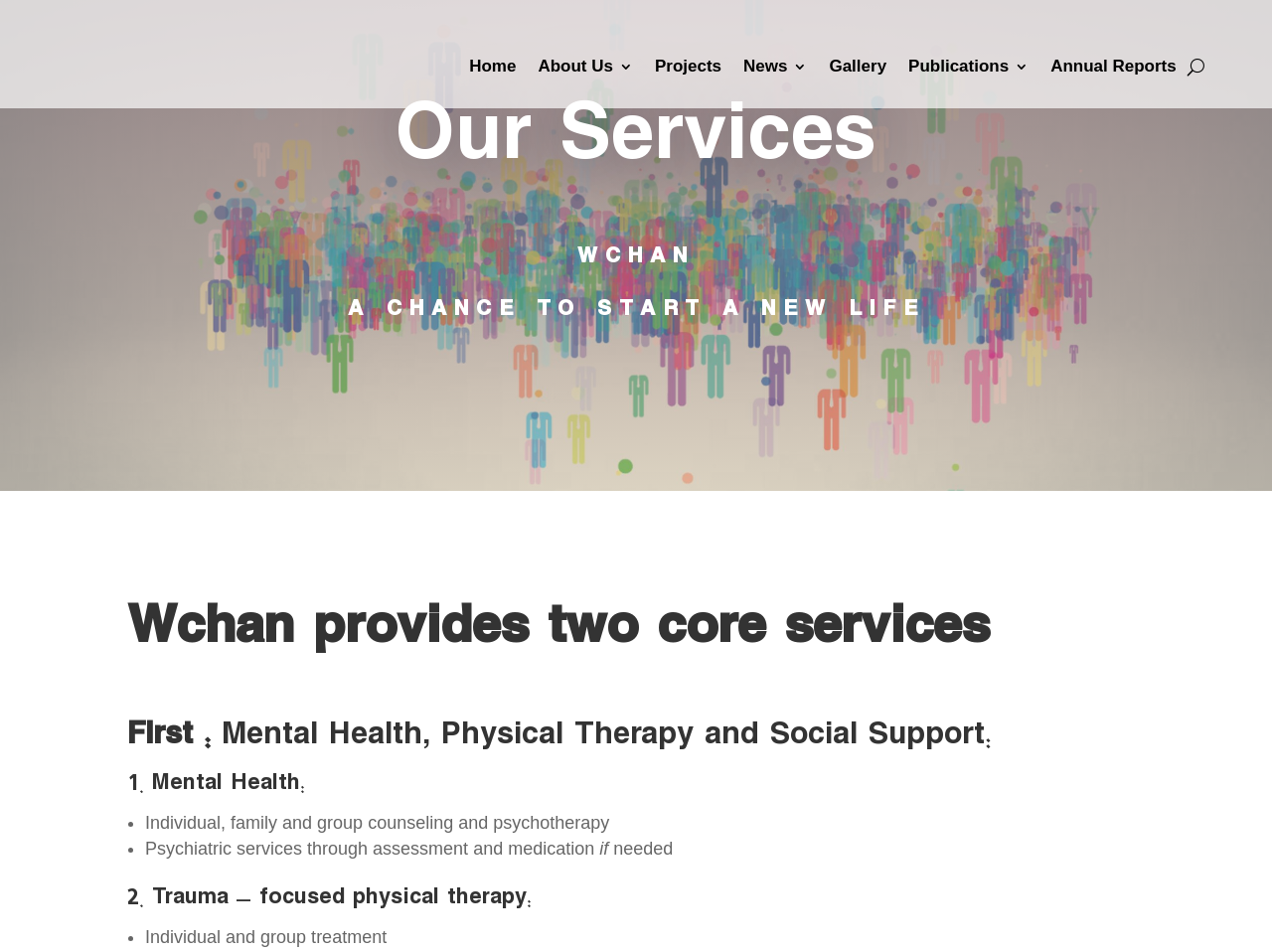Please find the bounding box coordinates of the element that must be clicked to perform the given instruction: "View the 'A weekend in Troia' article". The coordinates should be four float numbers from 0 to 1, i.e., [left, top, right, bottom].

None